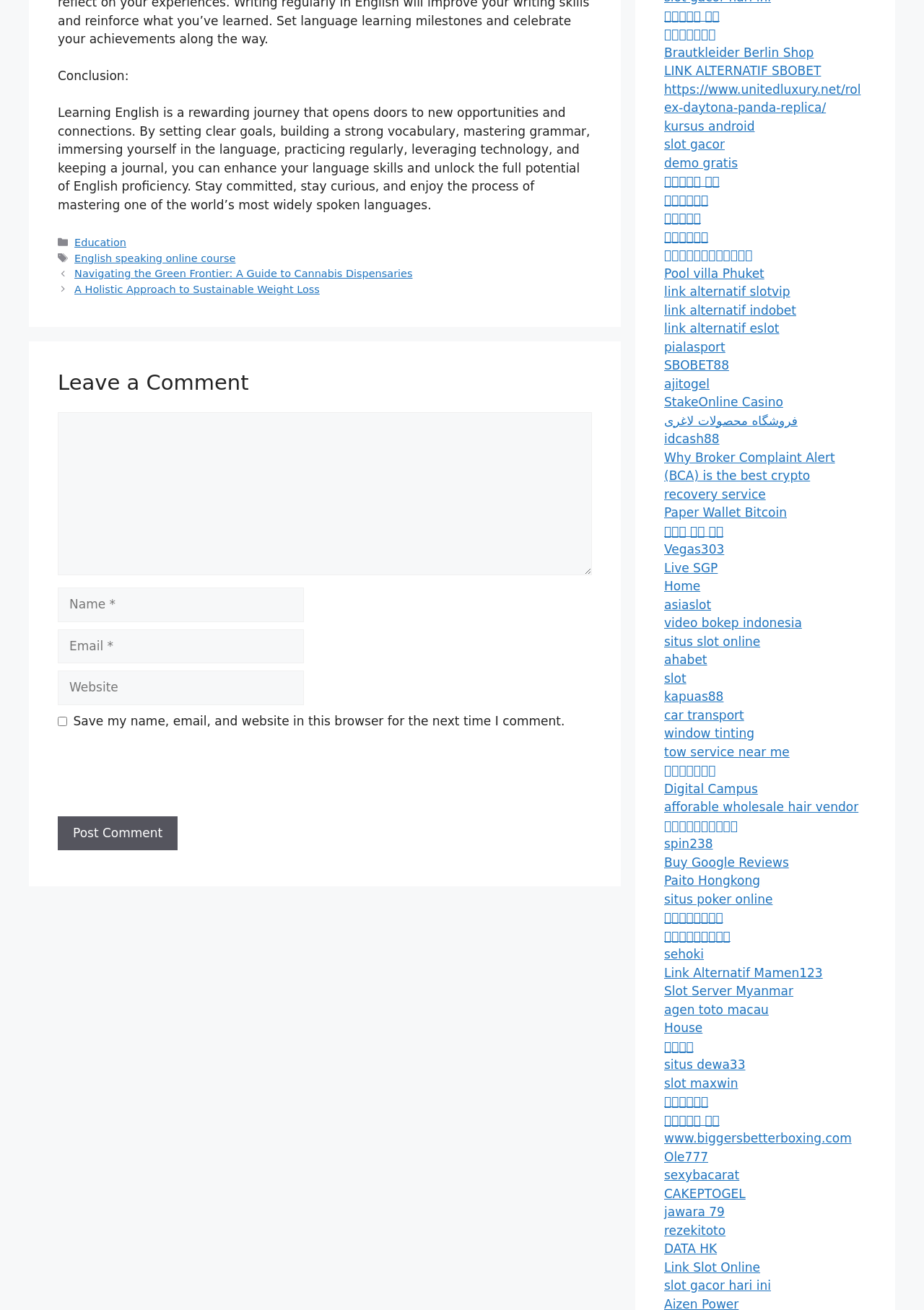Find the bounding box coordinates for the area you need to click to carry out the instruction: "Click on Home". The coordinates should be four float numbers between 0 and 1, indicated as [left, top, right, bottom].

None